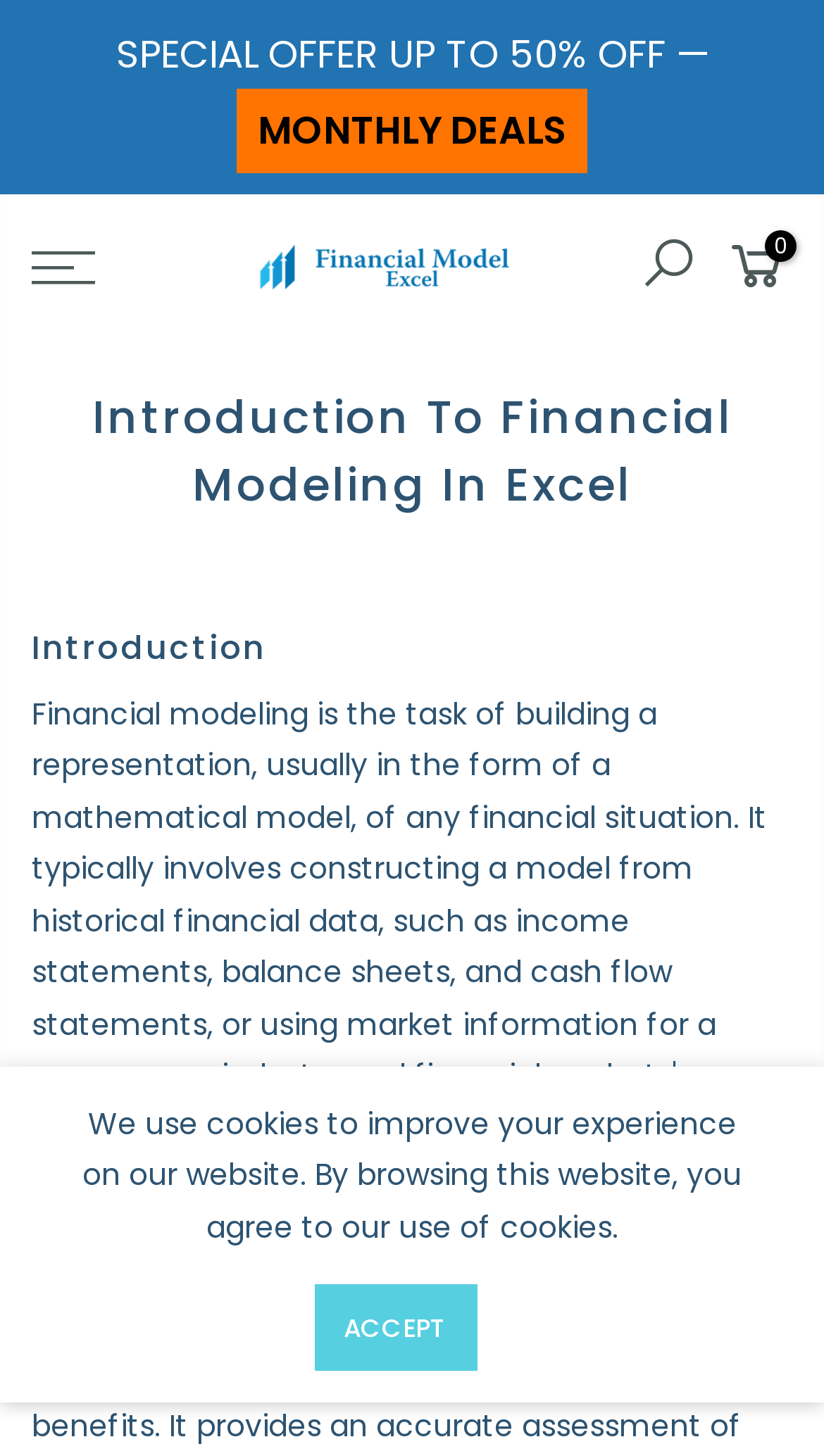Give a one-word or phrase response to the following question: What is the title of the main section?

Introduction To Financial Modeling In Excel